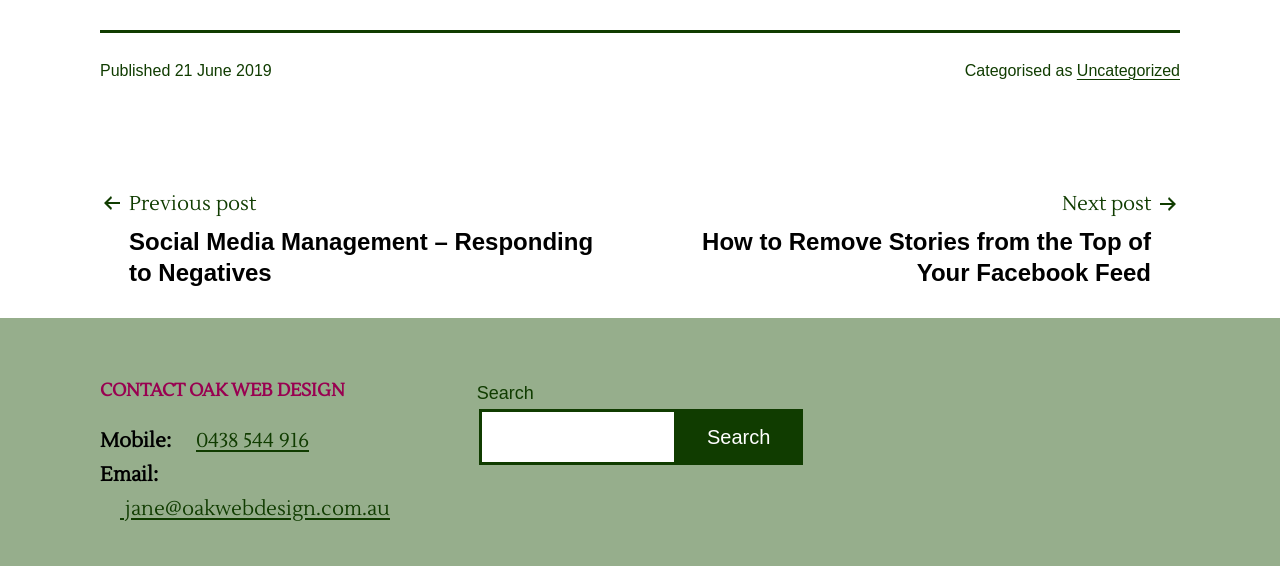Please give a concise answer to this question using a single word or phrase: 
What is the category of the post?

Uncategorized